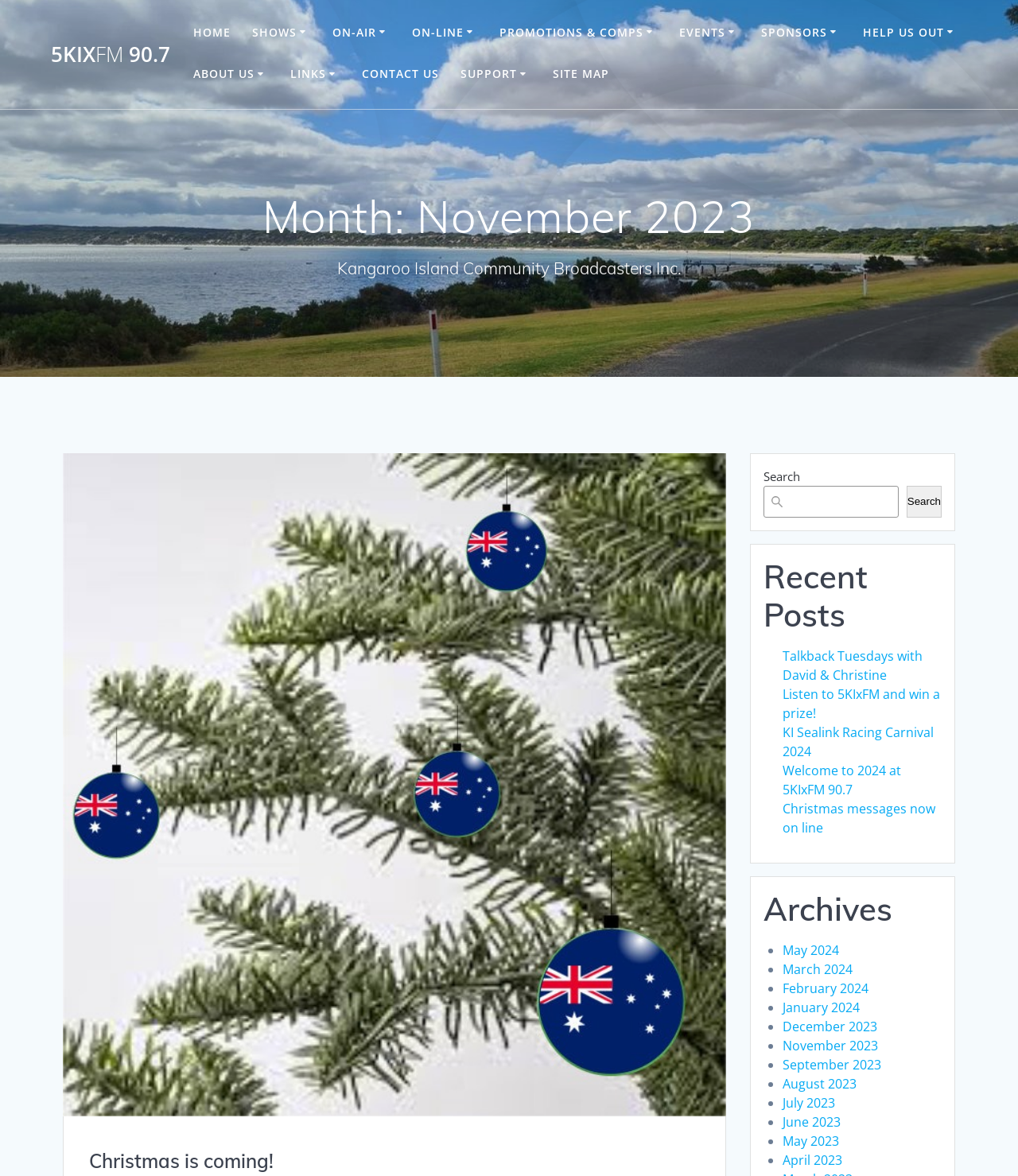What is the purpose of the 'Archives' section? Examine the screenshot and reply using just one word or a brief phrase.

To access past content